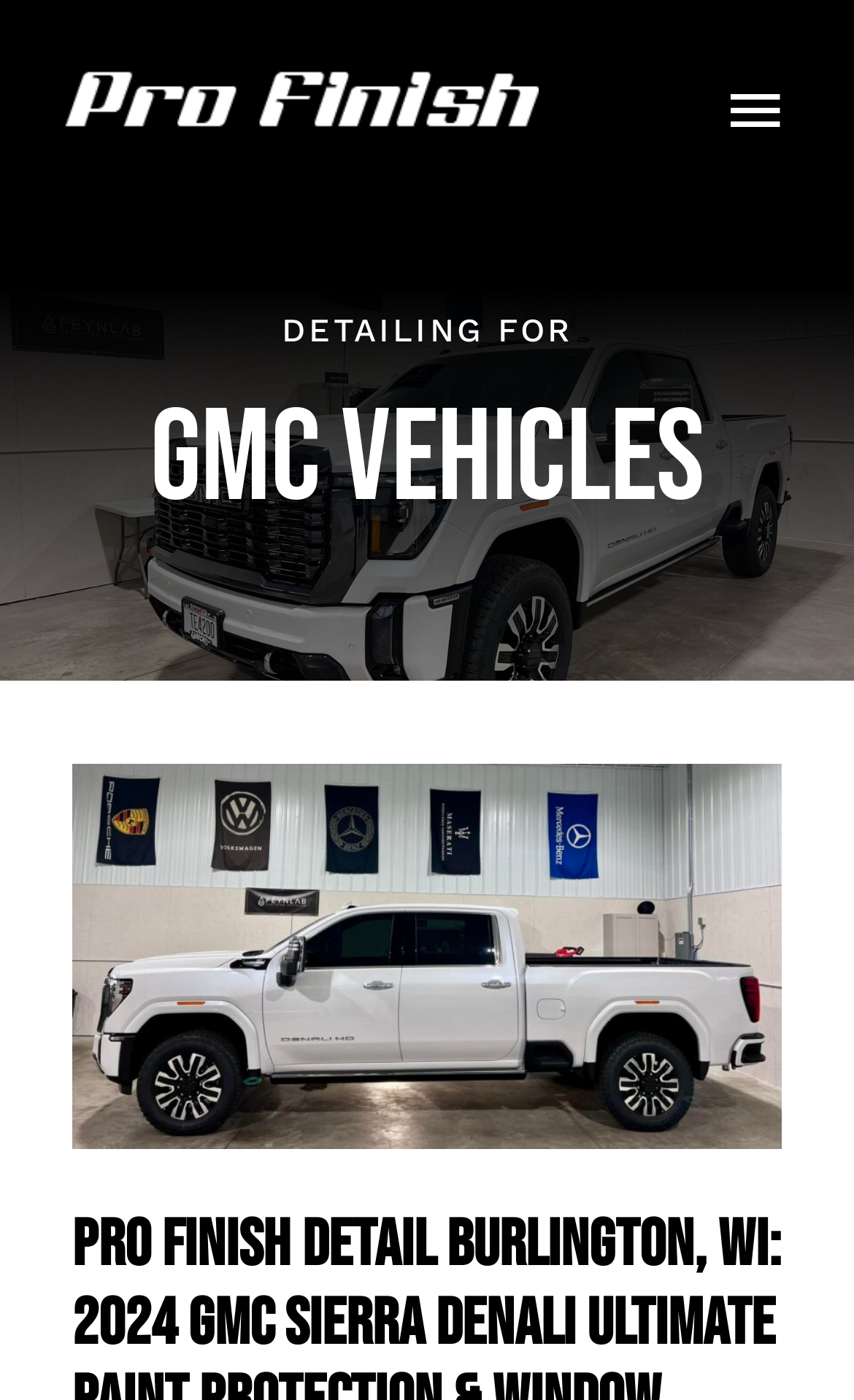Reply to the question with a brief word or phrase: What is the type of vehicles mentioned on the webpage?

GMC